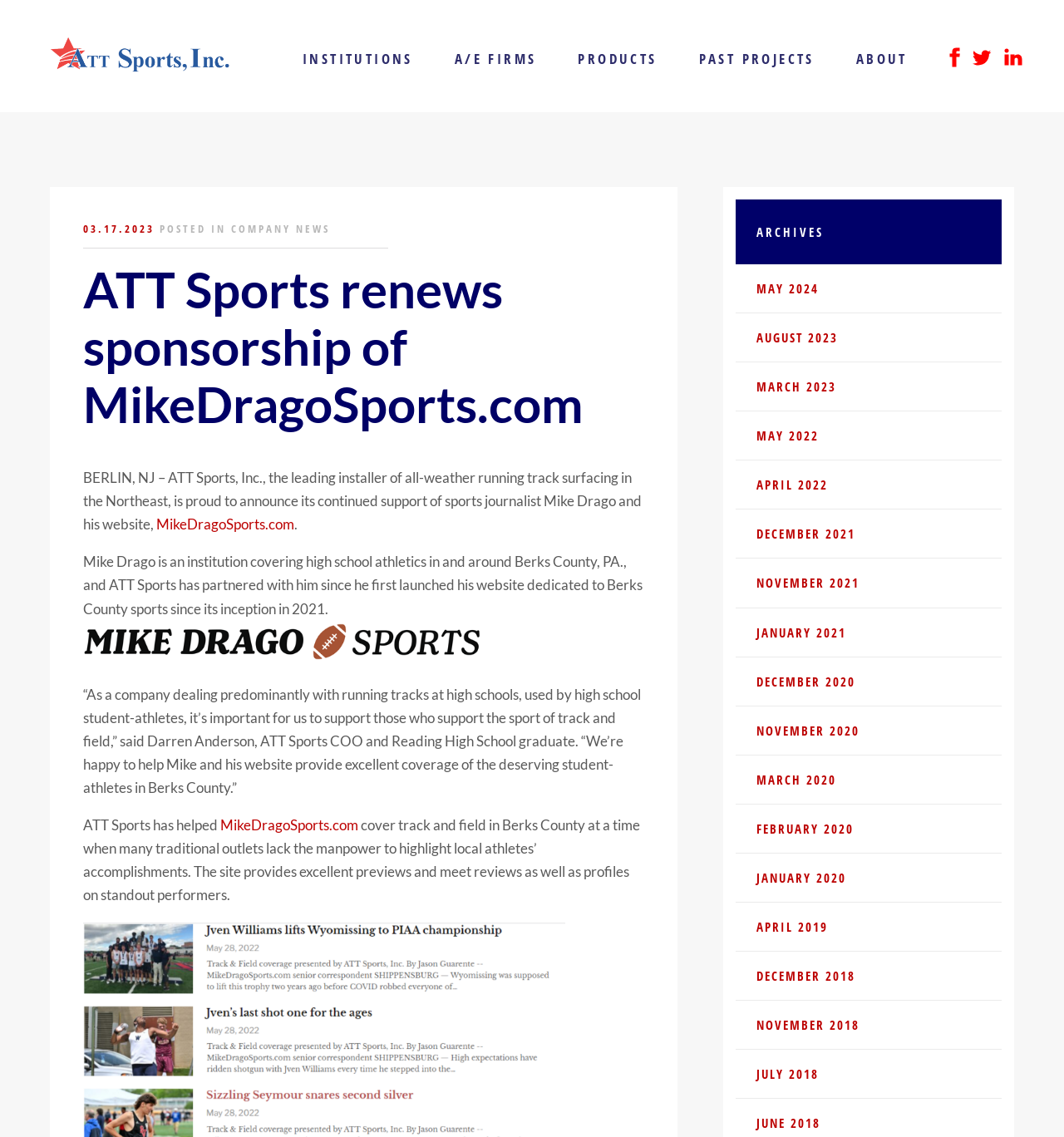Kindly determine the bounding box coordinates for the area that needs to be clicked to execute this instruction: "Read more about Mike Drago Sports".

[0.147, 0.453, 0.277, 0.469]